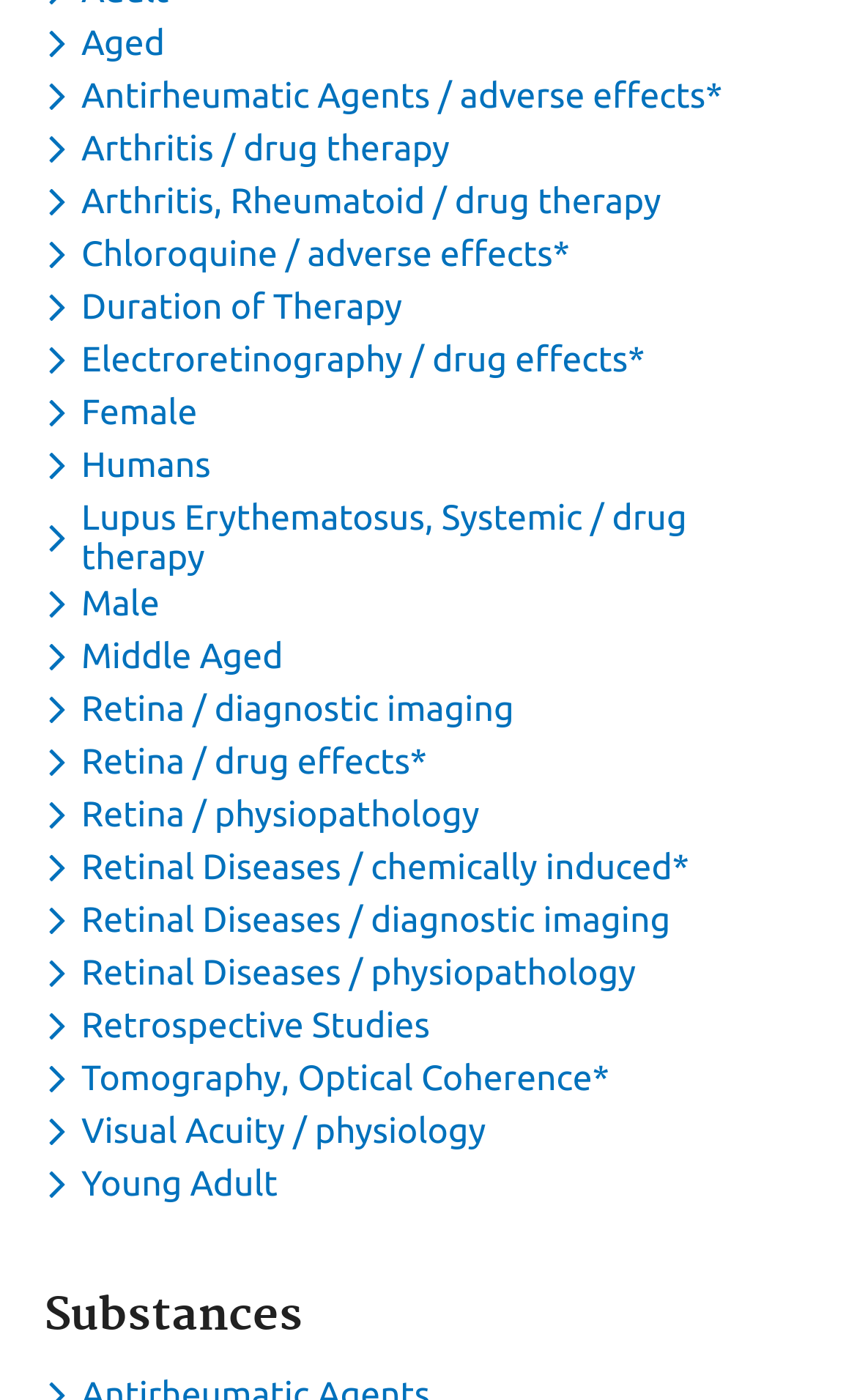Identify the bounding box coordinates for the element you need to click to achieve the following task: "Toggle dropdown menu for keyword Aged". The coordinates must be four float values ranging from 0 to 1, formatted as [left, top, right, bottom].

[0.051, 0.016, 0.205, 0.045]